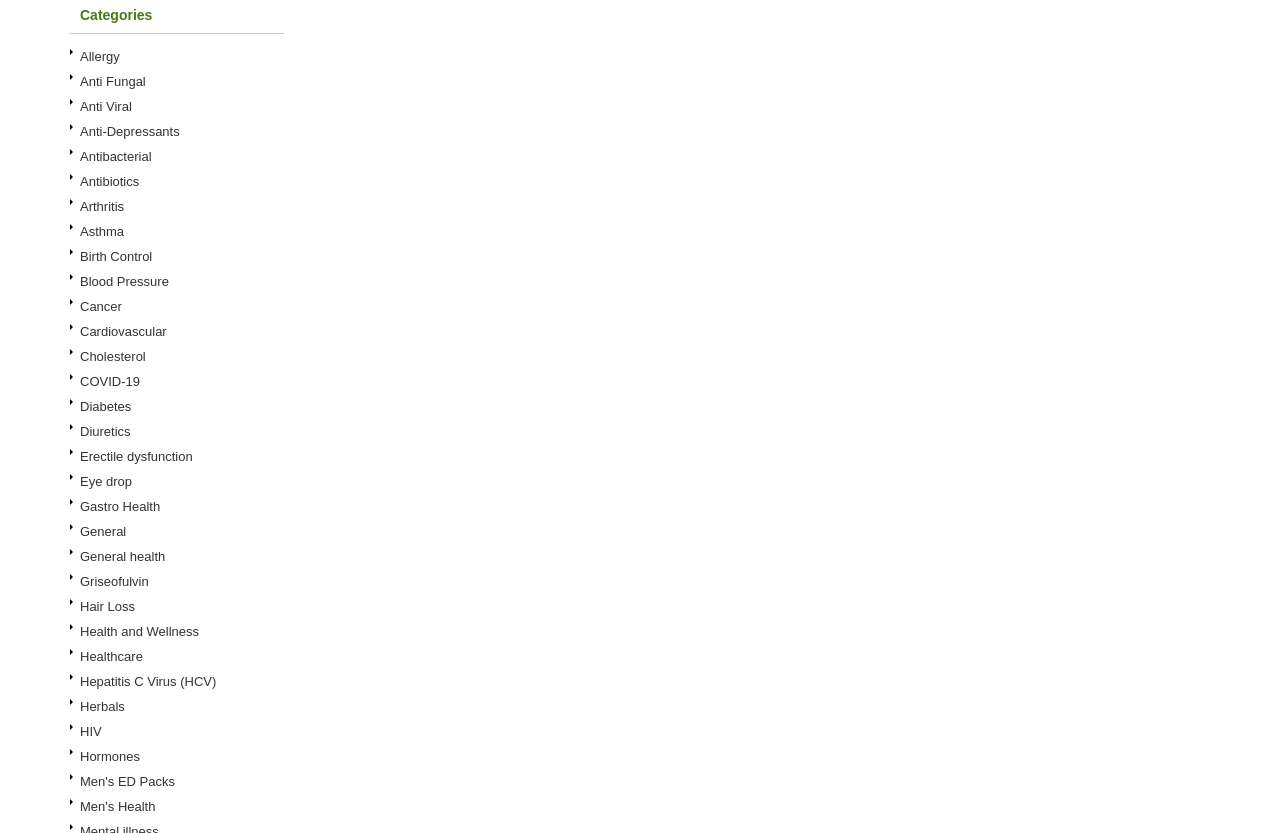Find the bounding box coordinates of the clickable area that will achieve the following instruction: "Click on Allergy".

[0.055, 0.052, 0.222, 0.082]